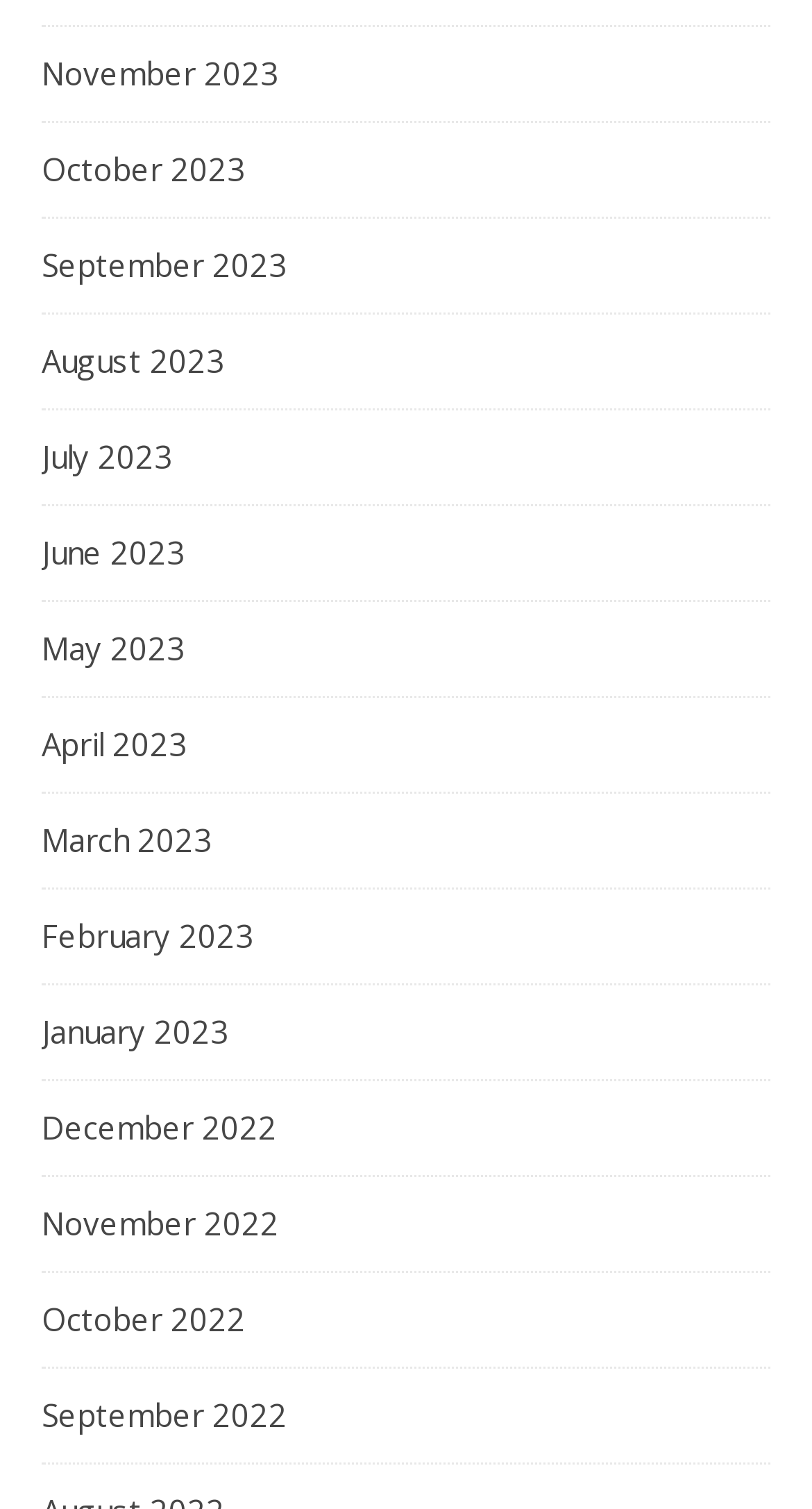Determine the bounding box coordinates of the target area to click to execute the following instruction: "Access January 2023."

[0.051, 0.652, 0.282, 0.715]